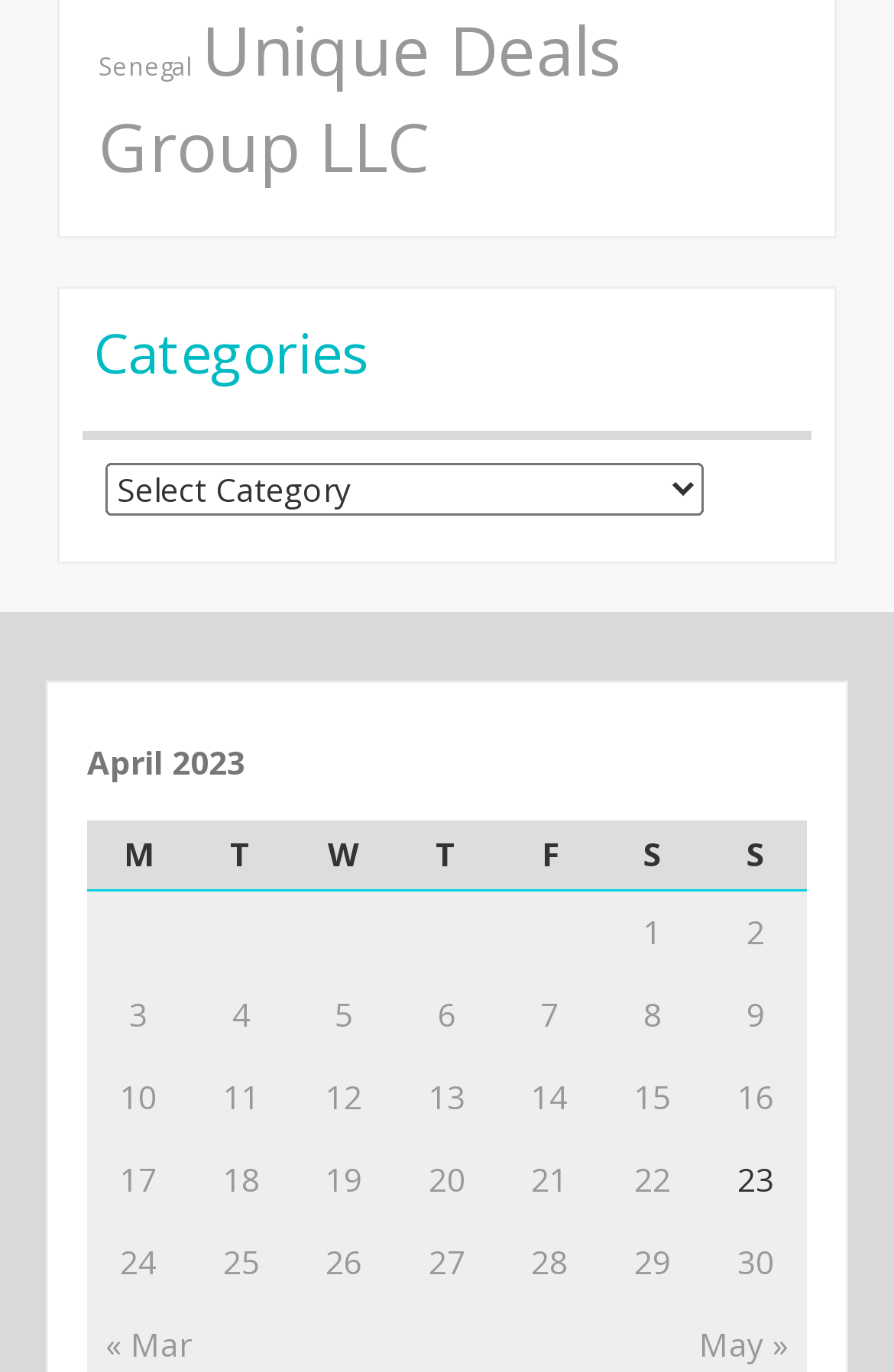Refer to the image and provide a thorough answer to this question:
Is there a link to previous month's posts?

I found a link at the bottom of the grid that says '« Mar', which suggests that it links to previous month's posts.